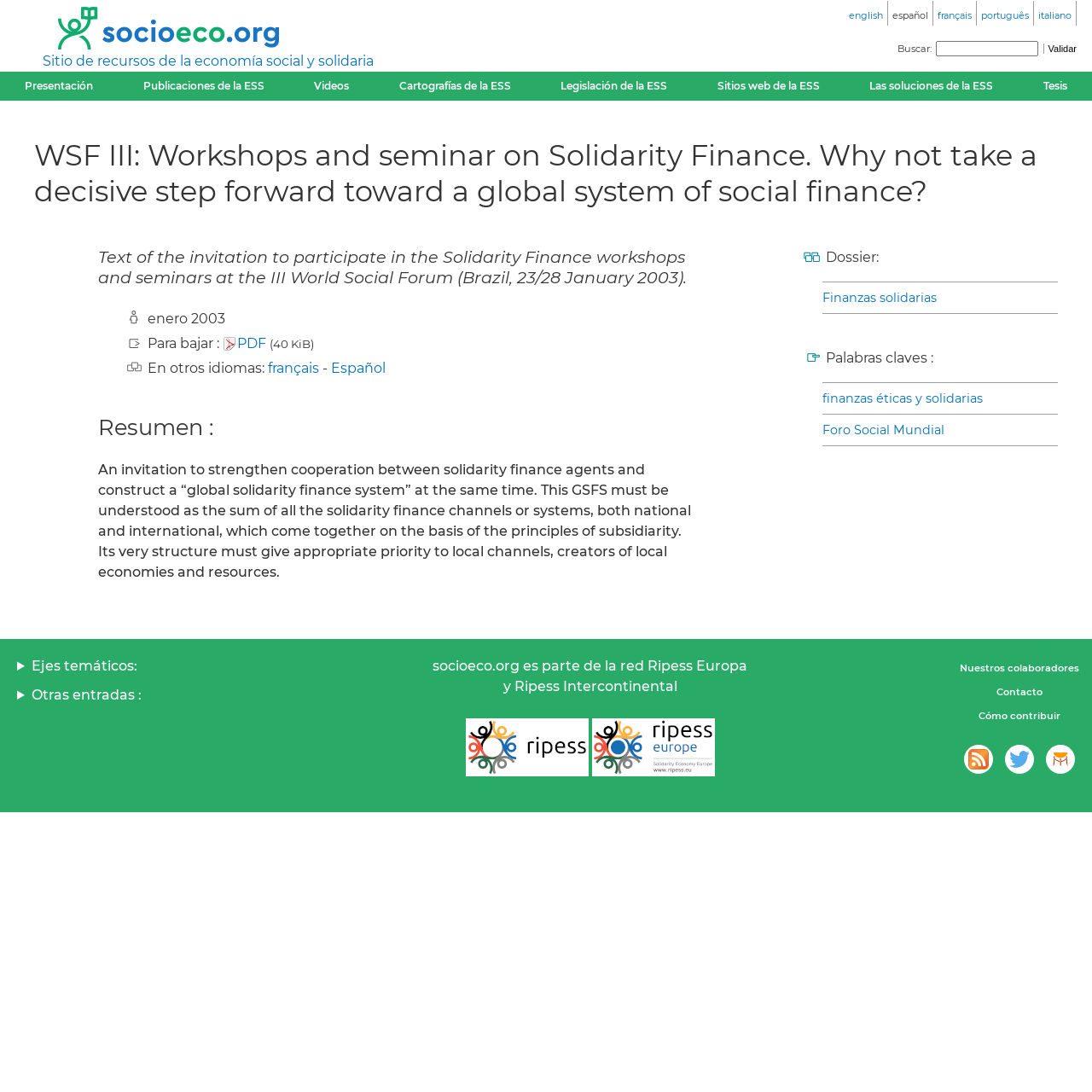Please identify the bounding box coordinates of the clickable area that will allow you to execute the instruction: "Visit the RIPESS website".

[0.426, 0.657, 0.539, 0.711]